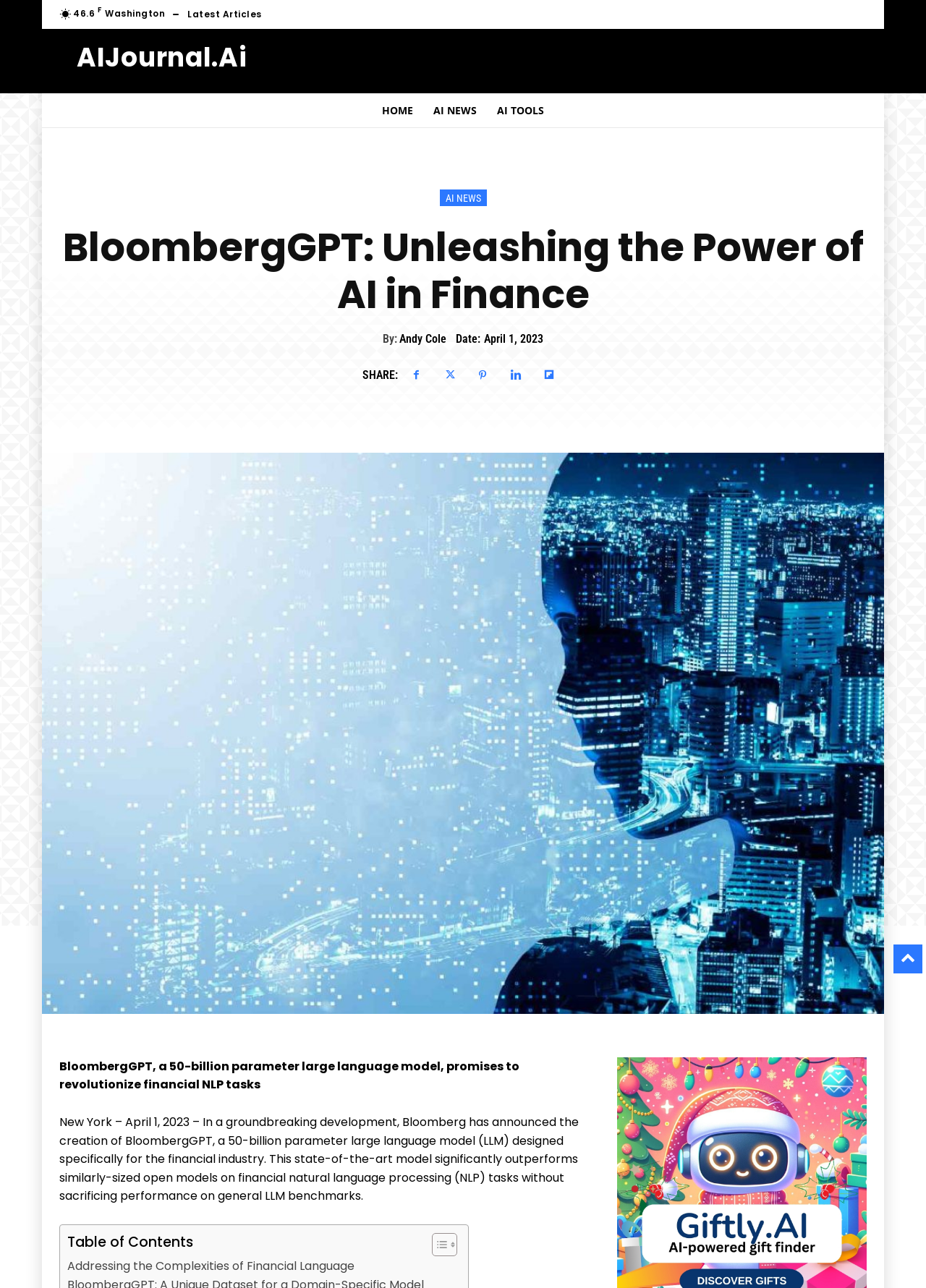Determine the bounding box coordinates for the element that should be clicked to follow this instruction: "Share the article on social media". The coordinates should be given as four float numbers between 0 and 1, in the format [left, top, right, bottom].

[0.434, 0.28, 0.465, 0.302]